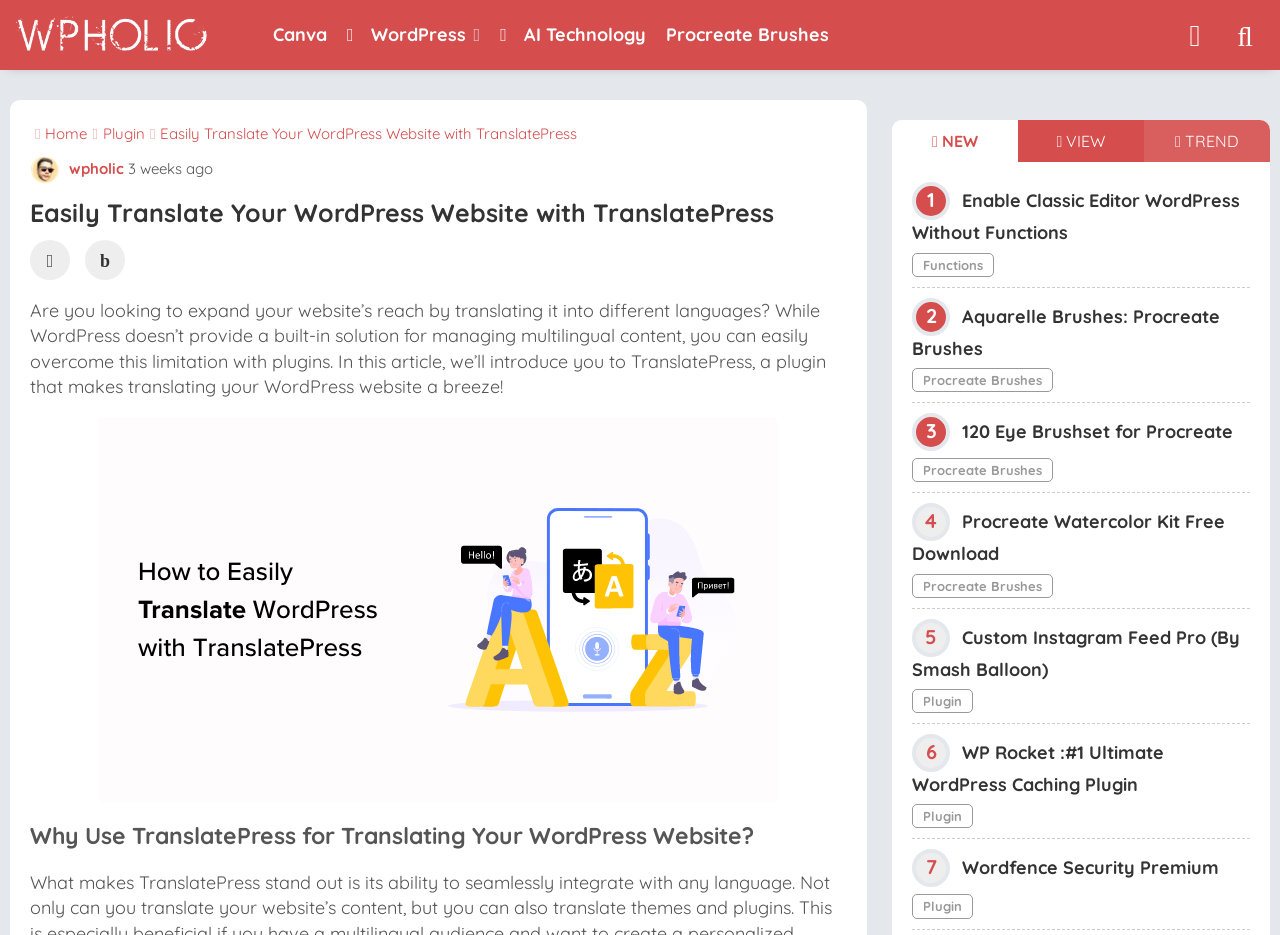Please identify the bounding box coordinates of the clickable element to fulfill the following instruction: "View the TranslatePress plugin". The coordinates should be four float numbers between 0 and 1, i.e., [left, top, right, bottom].

[0.117, 0.133, 0.451, 0.153]